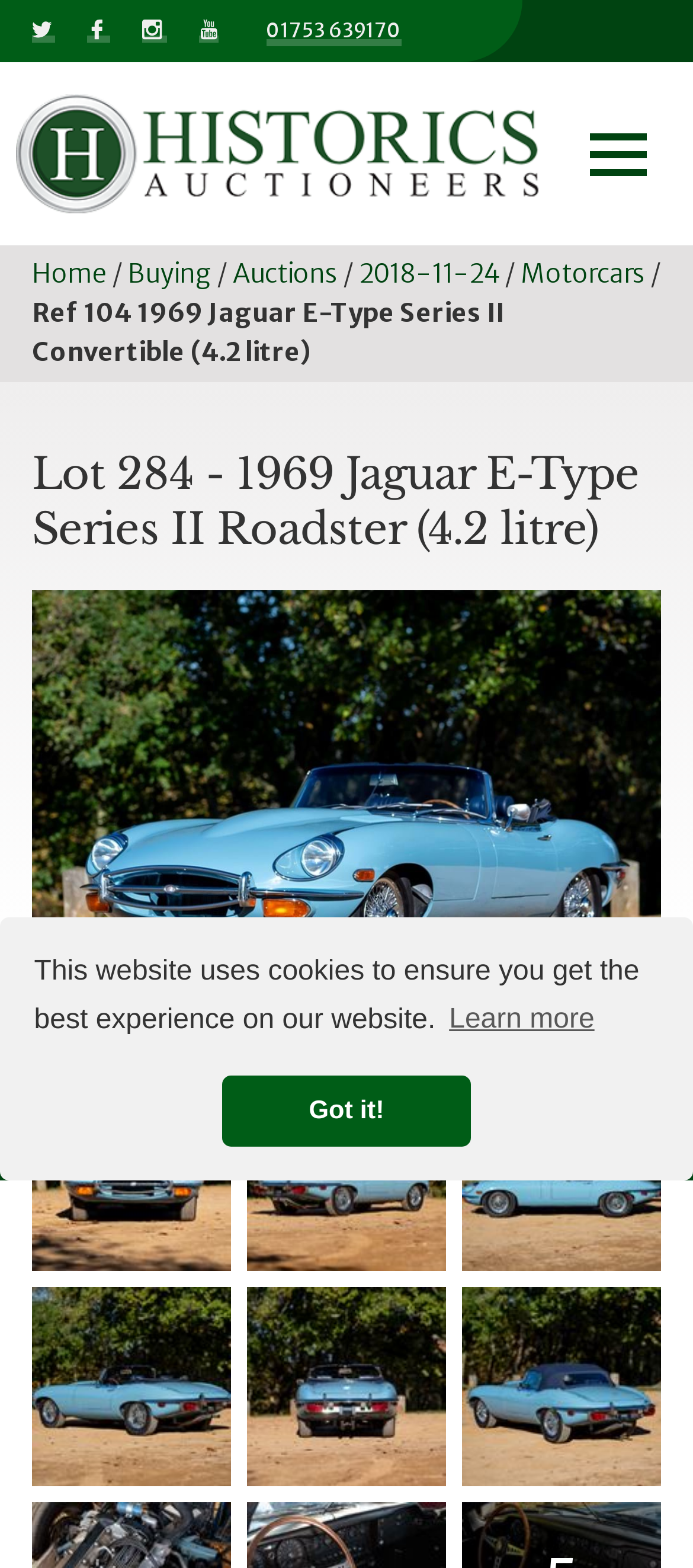Can you specify the bounding box coordinates for the region that should be clicked to fulfill this instruction: "Click on Historics on Twitter".

[0.046, 0.011, 0.08, 0.027]